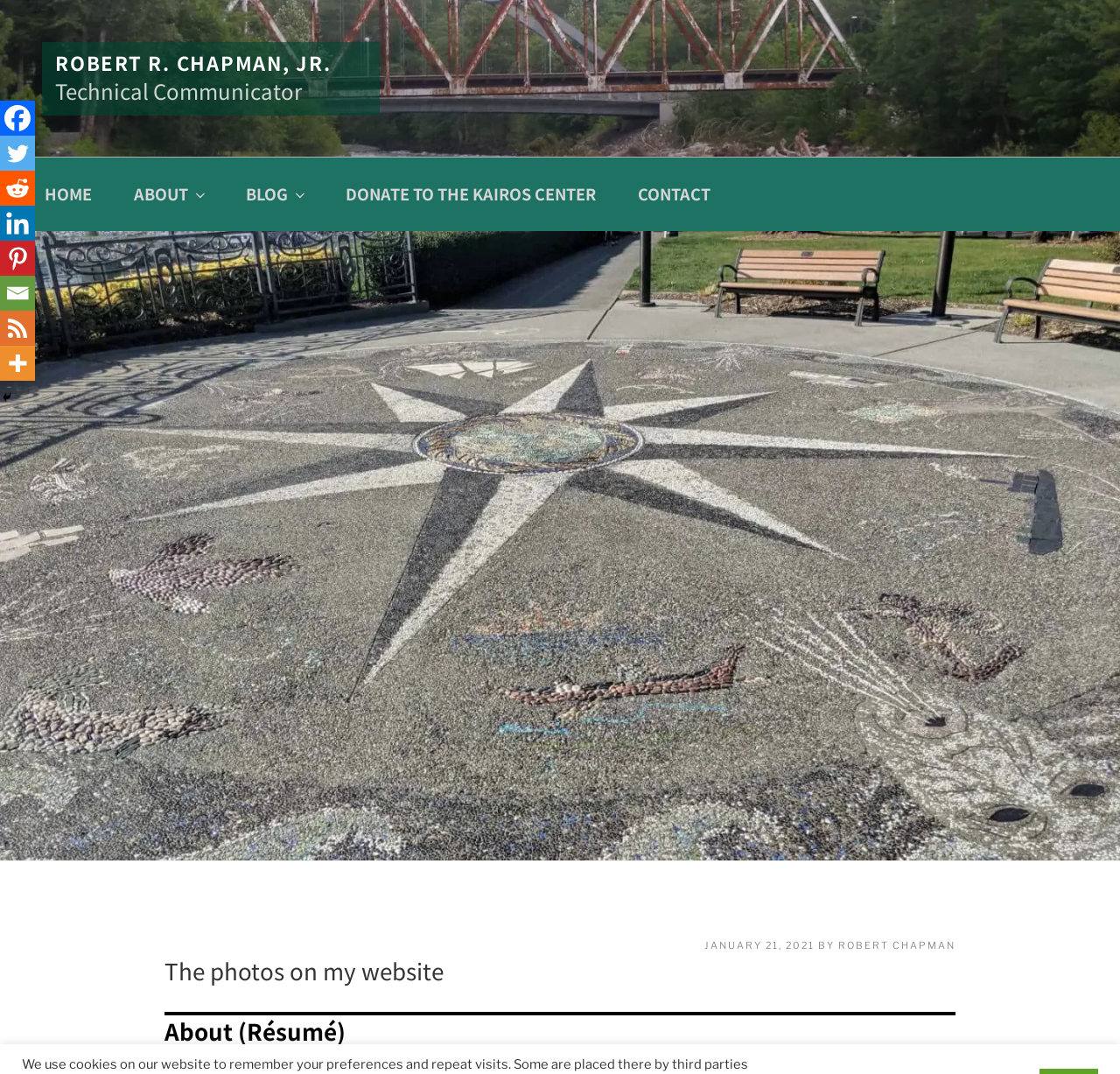Provide a thorough description of the webpage you see.

This webpage is a photo gallery page on Robert R. Chapman's personal website. At the top, there is a large image titled "Bridges at Index, Washington." Below the image, there is a header section with a link to the website's main page, "ROBERT R. CHAPMAN, JR.," and a brief description of the website owner as a "Technical Communicator." 

To the right of the header section, there is a top menu navigation bar with links to other pages on the website, including "HOME," "ABOUT," "BLOG," "DONATE TO THE KAIROS CENTER," and "CONTACT." 

Below the header section, there is another large image titled "In Grand Avenue Park in Everett Washington." This image takes up most of the page's width. Above the image, there is a section with a header that reads "The photos on my website" and a subheading "About (Résumé)". 

Below the image, there is a section with metadata about the image, including the posting date, "JANUARY 21, 2021," and the author, "ROBERT CHAPMAN." 

On the left side of the page, there are social media links to Facebook, Twitter, Reddit, Linkedin, Pinterest, Email, RSS, and More, each represented by a small icon. There is also a "Hide" button at the bottom of the social media links section.